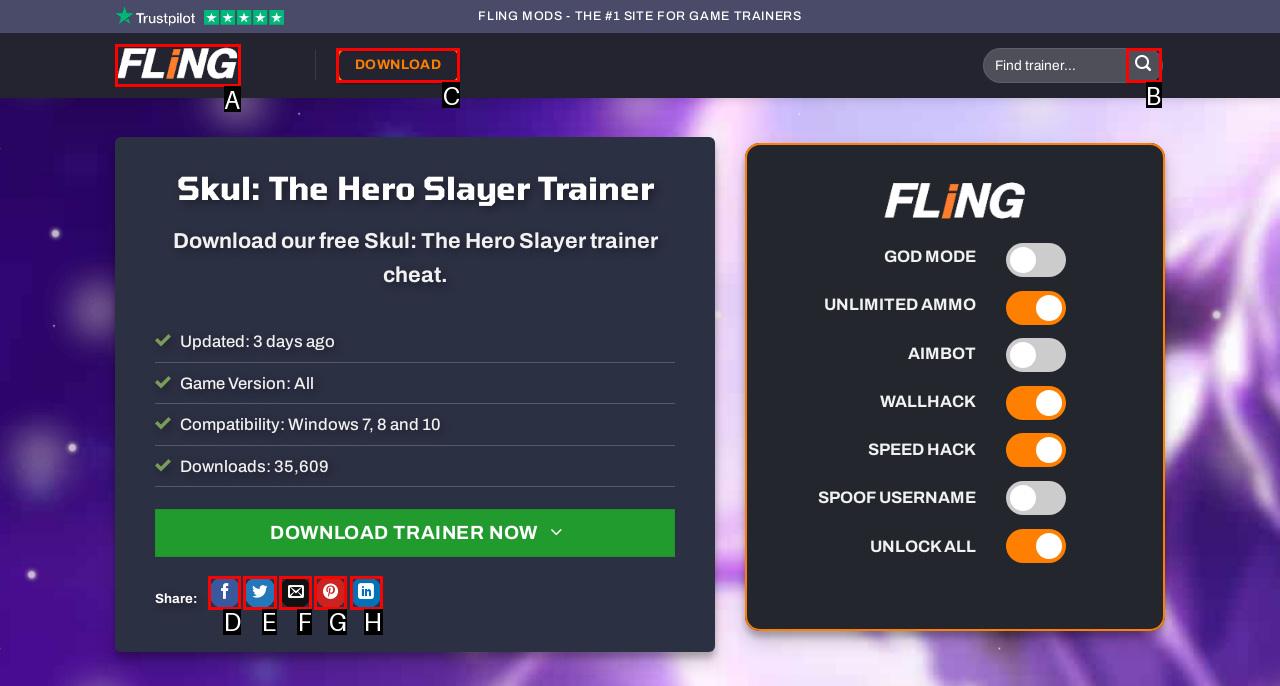Tell me which one HTML element best matches the description: aria-label="Submit" Answer with the option's letter from the given choices directly.

B